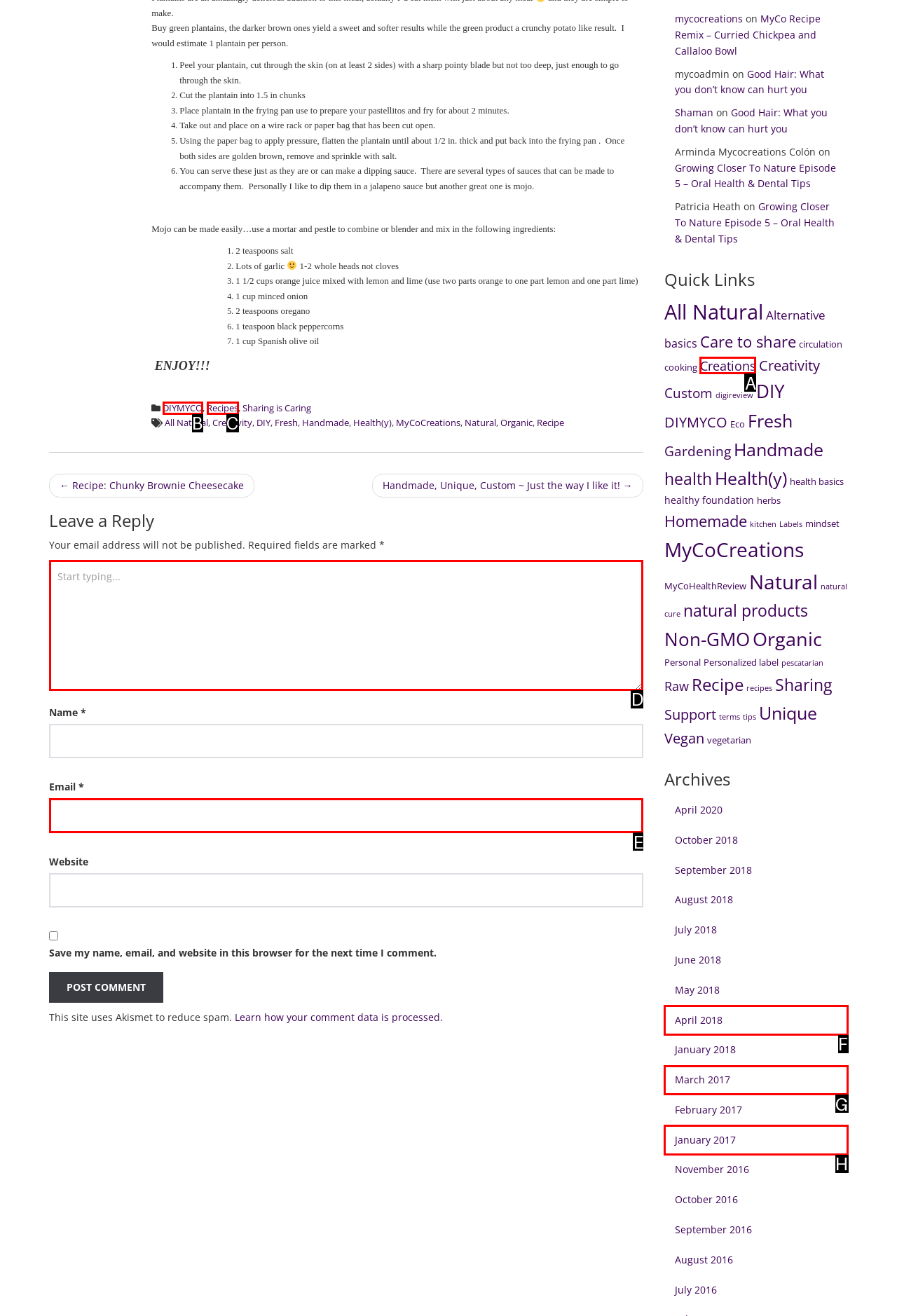Identify the letter of the UI element that corresponds to: parent_node: Email * aria-describedby="email-notes" name="email"
Respond with the letter of the option directly.

E